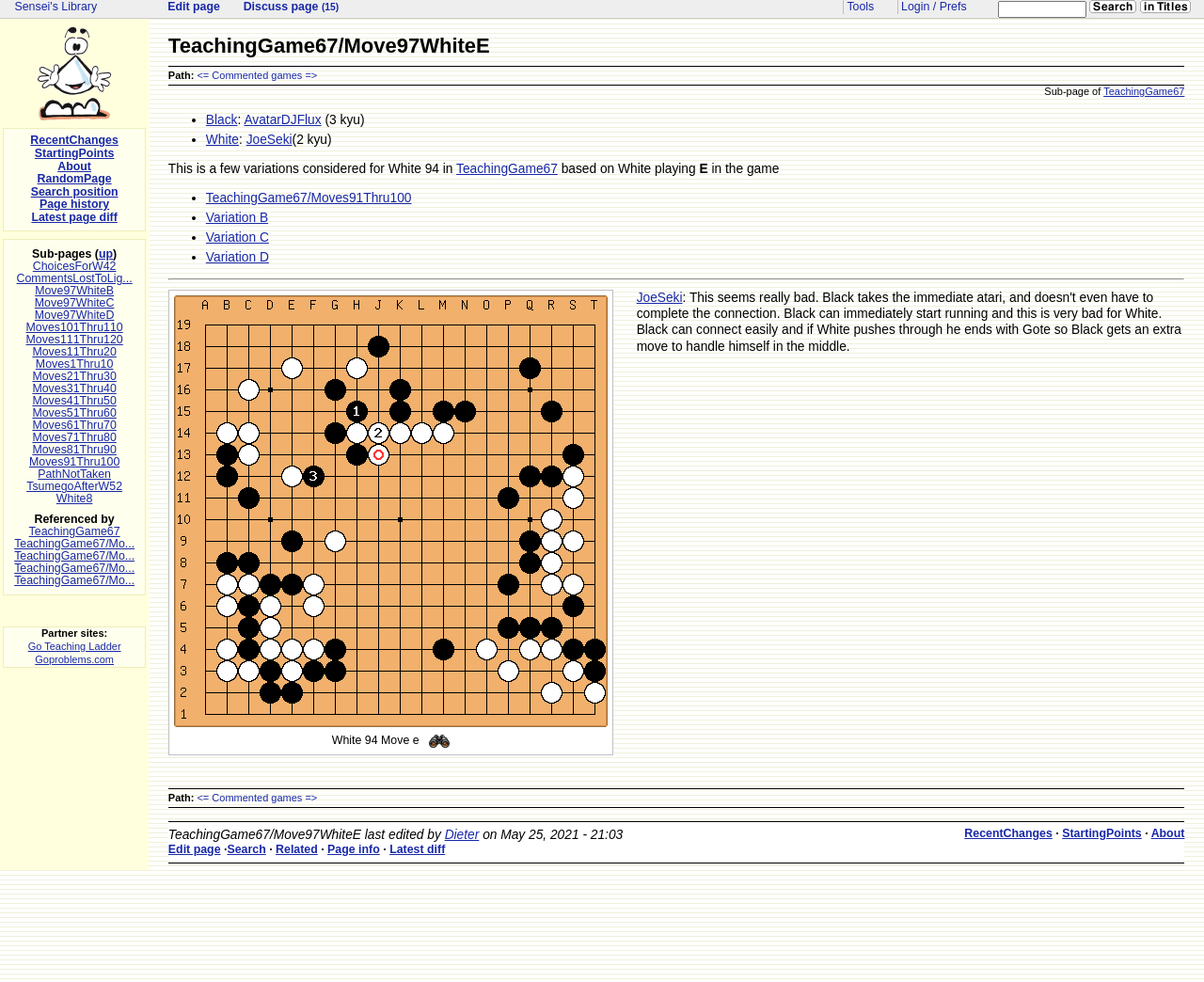Pinpoint the bounding box coordinates of the area that should be clicked to complete the following instruction: "Edit the current page". The coordinates must be given as four float numbers between 0 and 1, i.e., [left, top, right, bottom].

[0.14, 0.858, 0.183, 0.872]